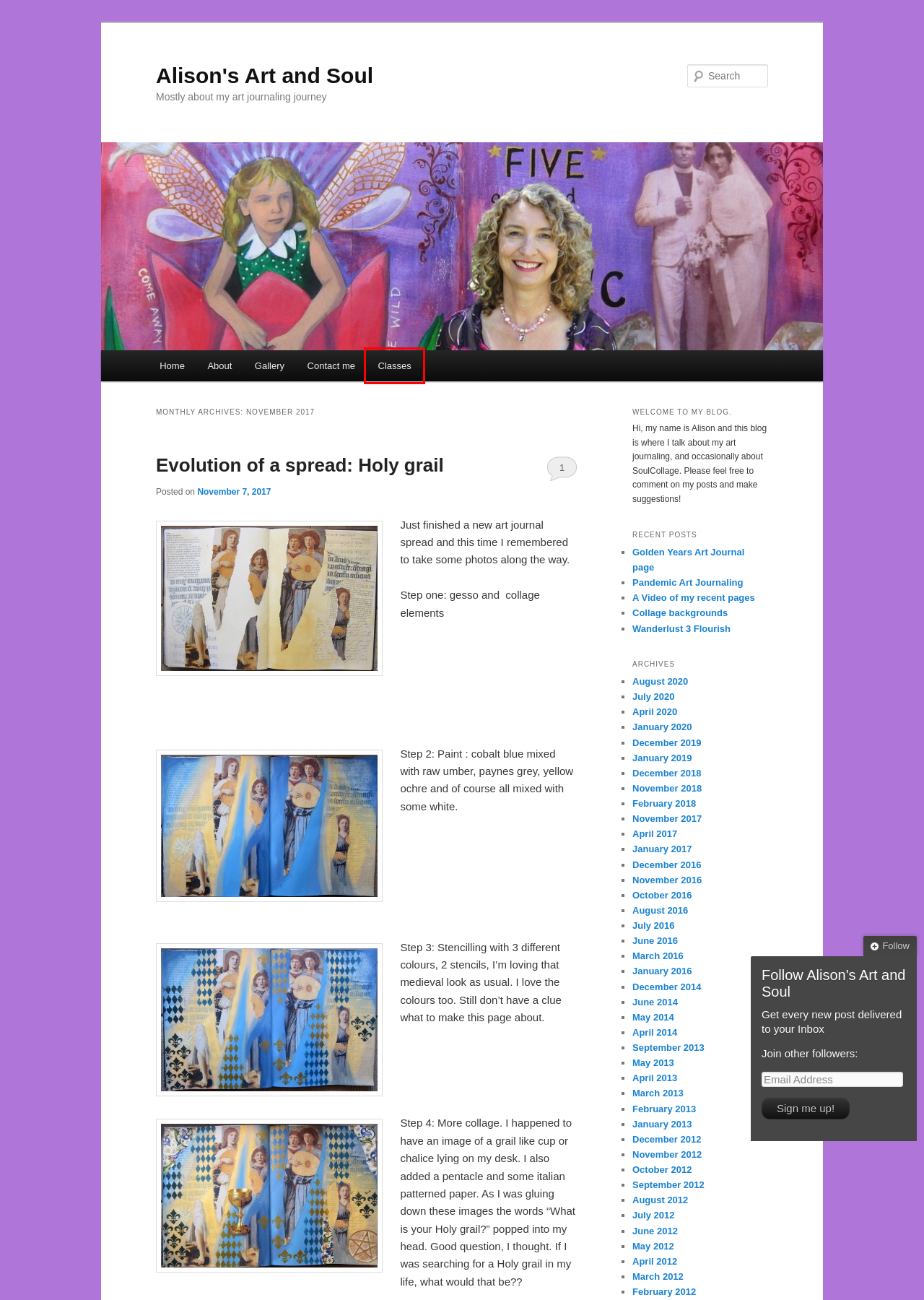Look at the screenshot of a webpage that includes a red bounding box around a UI element. Select the most appropriate webpage description that matches the page seen after clicking the highlighted element. Here are the candidates:
A. Pandemic Art Journaling | Alison's Art and Soul
B. March | 2012 | Alison's Art and Soul
C. July | 2012 | Alison's Art and Soul
D. Wanderlust 3 Flourish | Alison's Art and Soul
E. December | 2012 | Alison's Art and Soul
F. November | 2016 | Alison's Art and Soul
G. July | 2016 | Alison's Art and Soul
H. Classes | Alison's Art and Soul

H